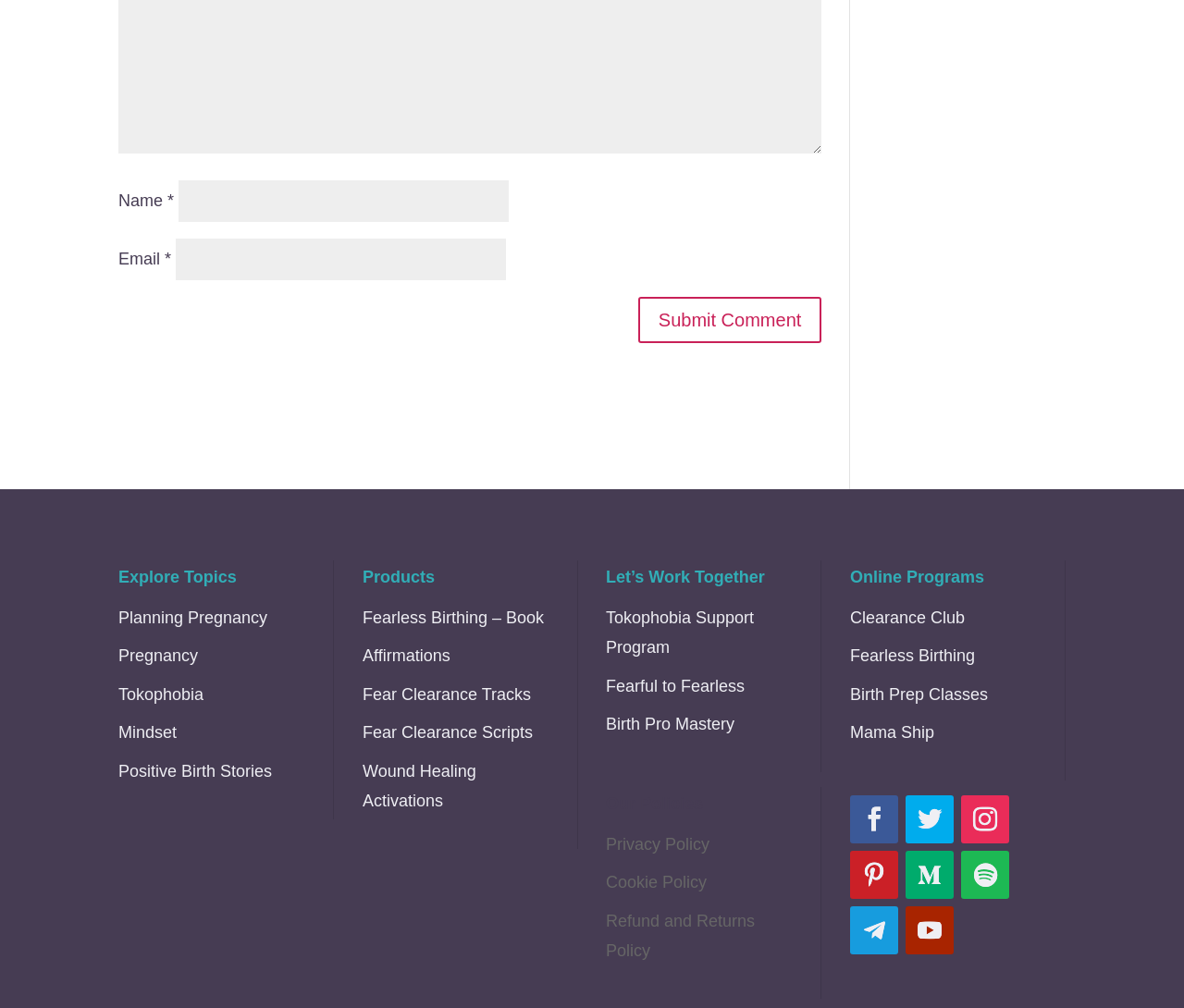Please identify the coordinates of the bounding box that should be clicked to fulfill this instruction: "Click the 'THEOPHILUS SPEECH AND DEBATE CLUB' link".

None